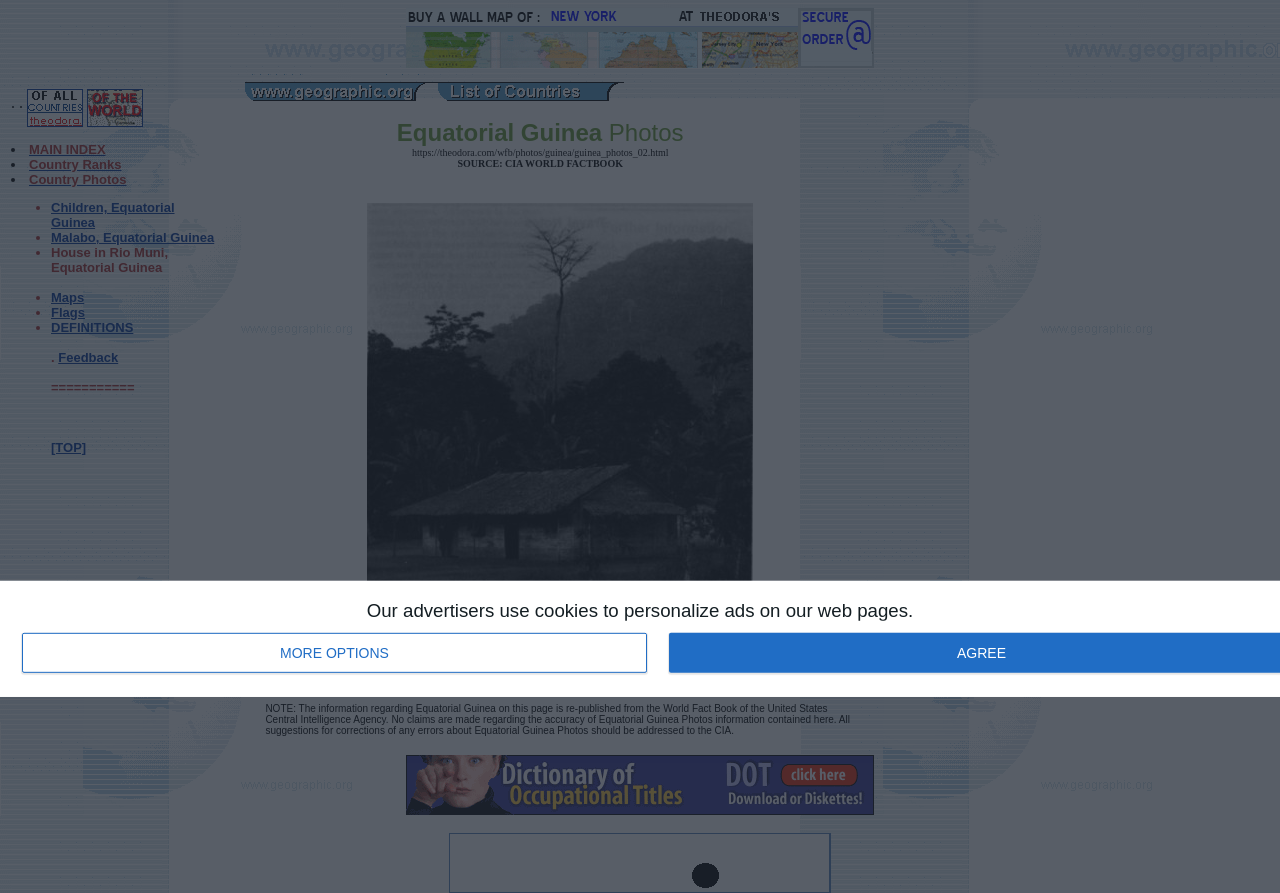Determine the bounding box coordinates for the area that should be clicked to carry out the following instruction: "Click on 'Flags of the World'".

[0.021, 0.105, 0.065, 0.124]